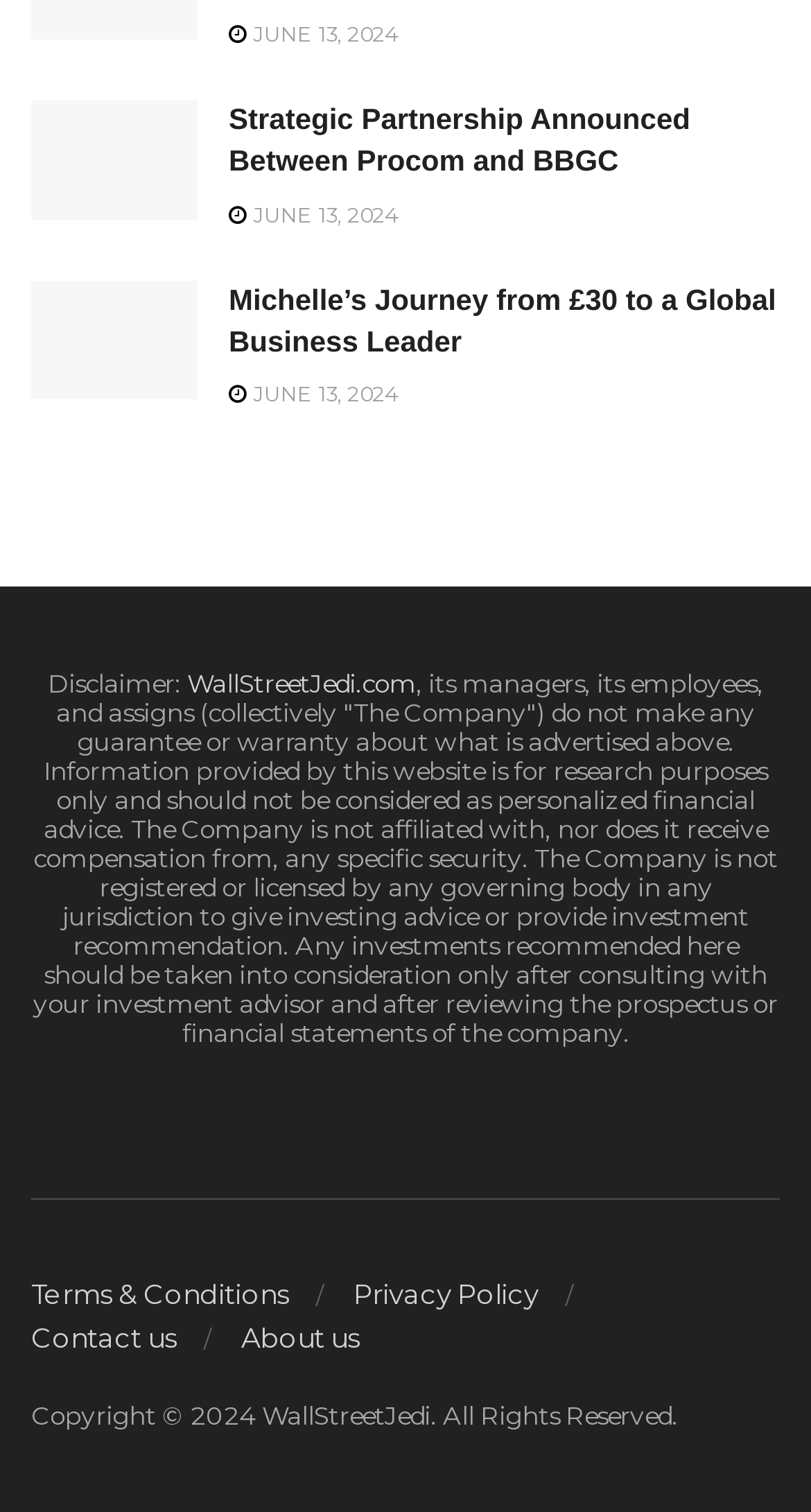Identify the bounding box for the given UI element using the description provided. Coordinates should be in the format (top-left x, top-left y, bottom-right x, bottom-right y) and must be between 0 and 1. Here is the description: Privacy Policy

[0.436, 0.845, 0.664, 0.867]